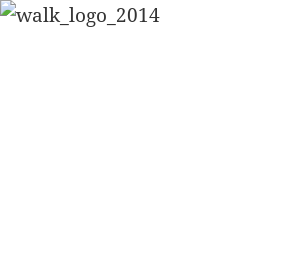Explain what is happening in the image with elaborate details.

The image features the logo for the "25th Annual Marge Durham Walk for the Animals," an event organized by the Nebraska Humane Society. This annual gathering aims to promote animal welfare while engaging the community in activities that support a good cause. The logo likely incorporates animal-themed elements, symbolizing the event's focus on pets and their well-being. Accompanying the logo, the event details highlight a 5K run added to the traditional walk, emphasizing the schedule set for September 28 at the Humane Society Campus in Omaha. Participants can look forward to a day filled with fun for both pets and their owners, while also contributing to animal-related initiatives.